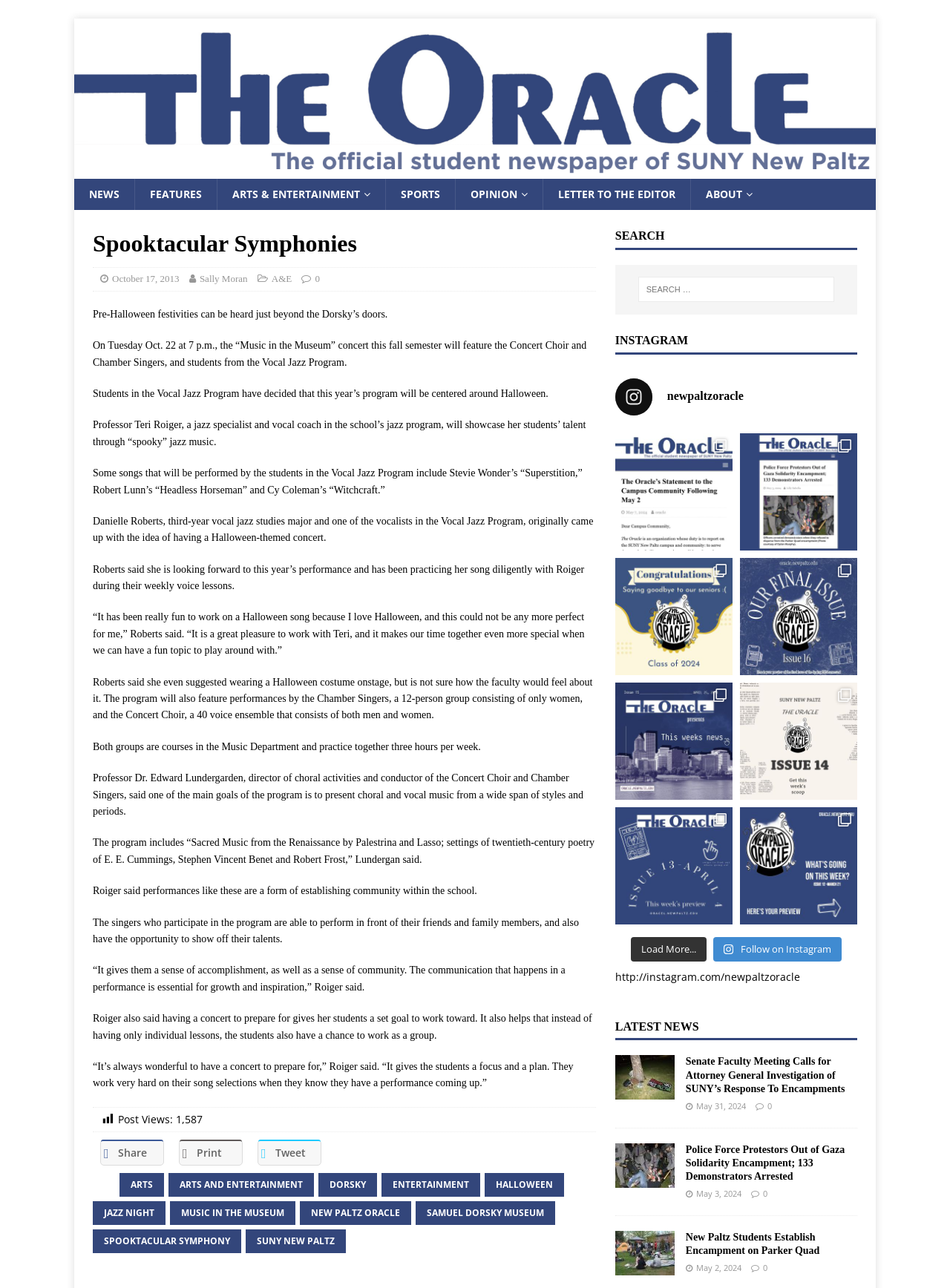Bounding box coordinates should be in the format (top-left x, top-left y, bottom-right x, bottom-right y) and all values should be floating point numbers between 0 and 1. Determine the bounding box coordinate for the UI element described as: http://instagram.com/newpaltzoracle

[0.647, 0.753, 0.842, 0.764]